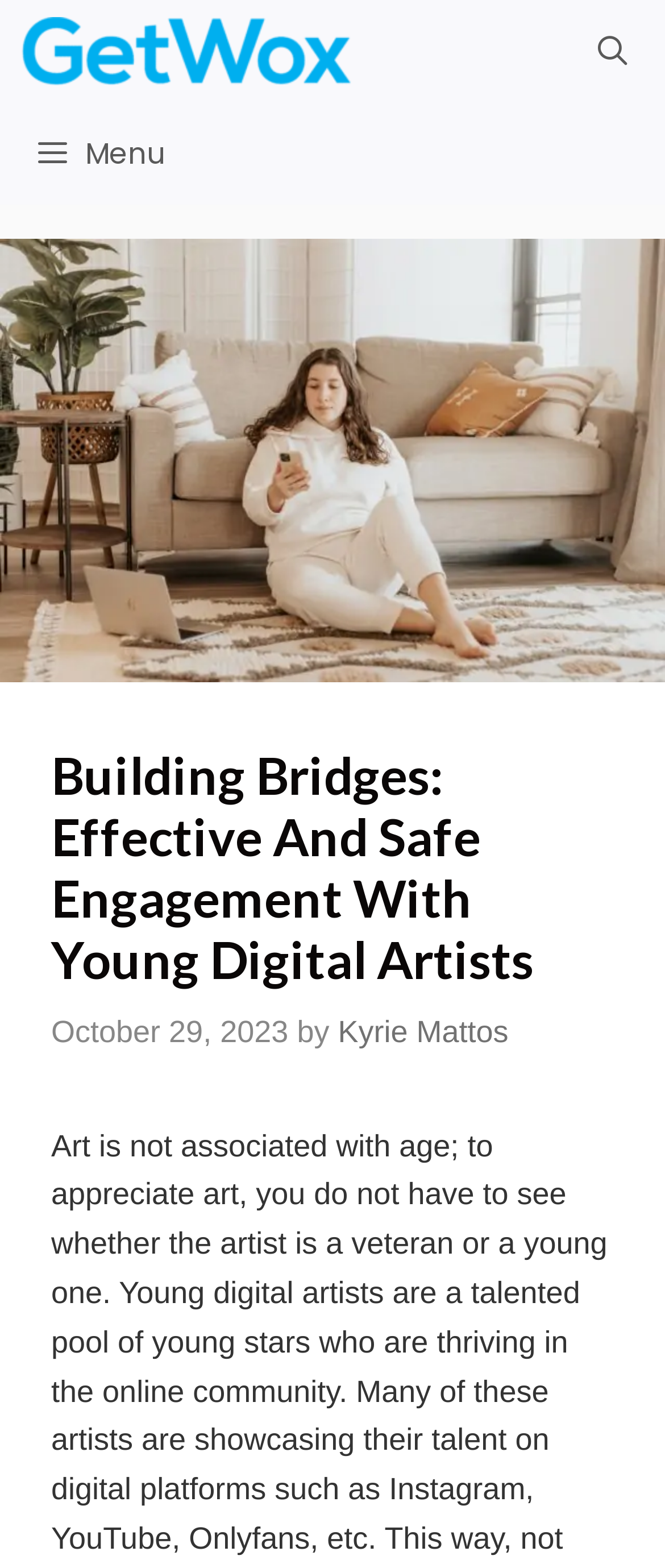Return the bounding box coordinates of the UI element that corresponds to this description: "Kyrie Mattos". The coordinates must be given as four float numbers in the range of 0 and 1, [left, top, right, bottom].

[0.508, 0.647, 0.765, 0.669]